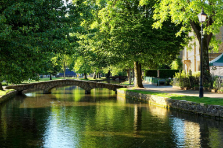Provide an in-depth description of all elements within the image.

A picturesque scene depicts a charming stone bridge gracefully arching over a serene, reflective waterway. Lush green trees frame the landscape, their leaves creating a vibrant canopy that filters the sunlight. On the banks, you can spot a well-maintained pathway and additional greenery, contributing to the tranquil atmosphere. The soft ripples in the water mirror the surrounding foliage, enhancing the idyllic feel of this scenic spot. This image captures the essence of peaceful outdoor spaces, inviting onlookers to experience nature’s beauty.